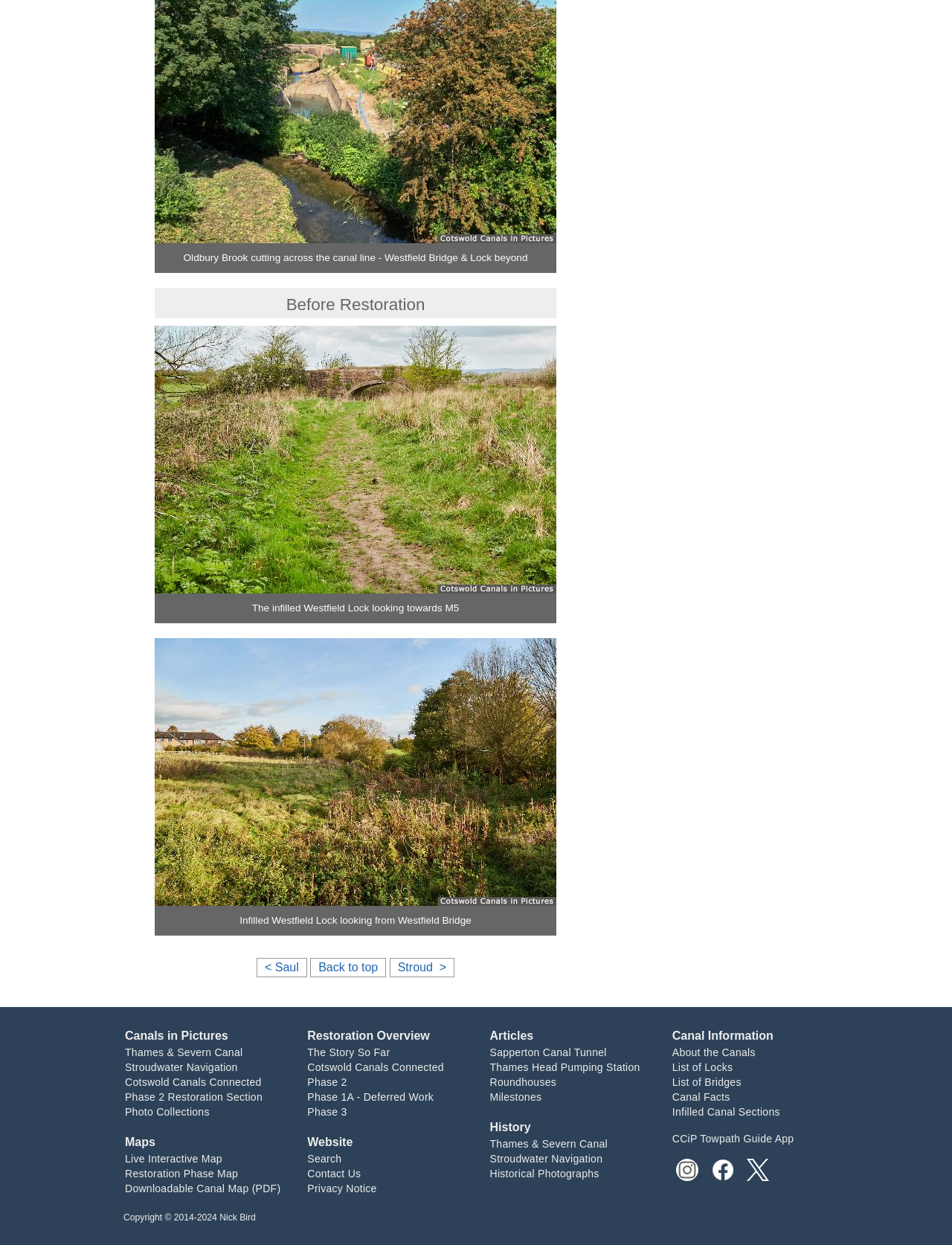For the given element description Phase 2 Restoration Section, determine the bounding box coordinates of the UI element. The coordinates should follow the format (top-left x, top-left y, bottom-right x, bottom-right y) and be within the range of 0 to 1.

[0.131, 0.876, 0.276, 0.886]